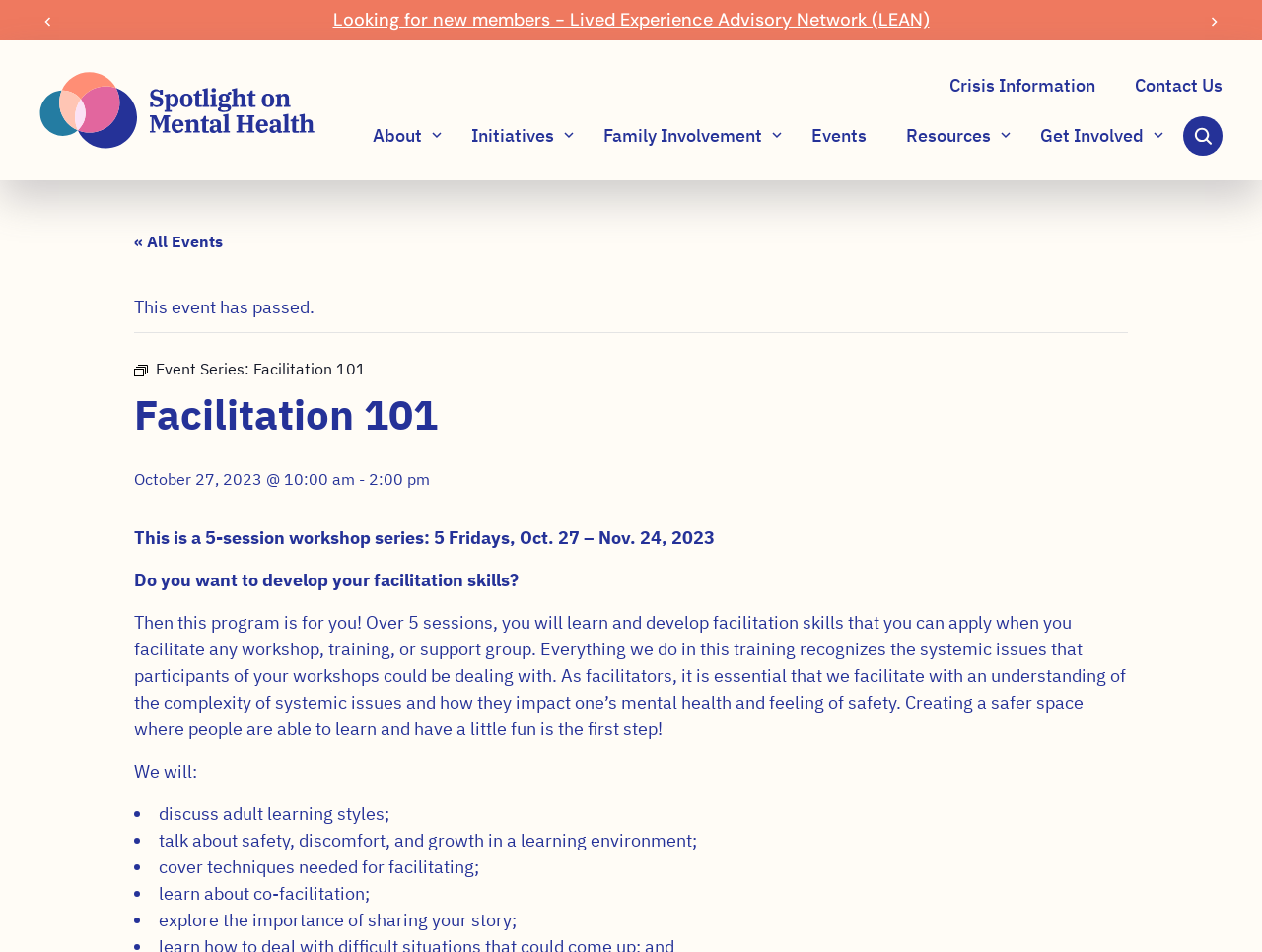Explain the webpage's design and content in an elaborate manner.

This webpage appears to be a mental health organization's website, specifically a page promoting a 5-session workshop series called "Facilitation 101" focused on developing facilitation skills. 

At the top of the page, there are navigation links, including "Crisis Information", "Contact Us", "About", and "Initiatives". Below these links, there are buttons with icons, likely representing different sections of the website. 

On the left side of the page, there is a section with links to various resources, including "Peer Support", "Family Involvement", "Events", "Resources", and "Get Involved". 

The main content of the page is about the "Facilitation 101" workshop series, which is described as a 5-session program aimed at developing facilitation skills. The program is scheduled to take place on five Fridays from October 27 to November 24, 2023. The page provides a detailed description of what the program will cover, including discussions on adult learning styles, safety and discomfort in a learning environment, facilitation techniques, co-facilitation, and the importance of sharing one's story. 

There are also some buttons and links scattered throughout the page, including a "Search" button at the top right corner, a "Previous slide" and "Next slide" button at the top, and a "Looking for new members - Lived Experience Advisory Network (LEAN)" link at the top.